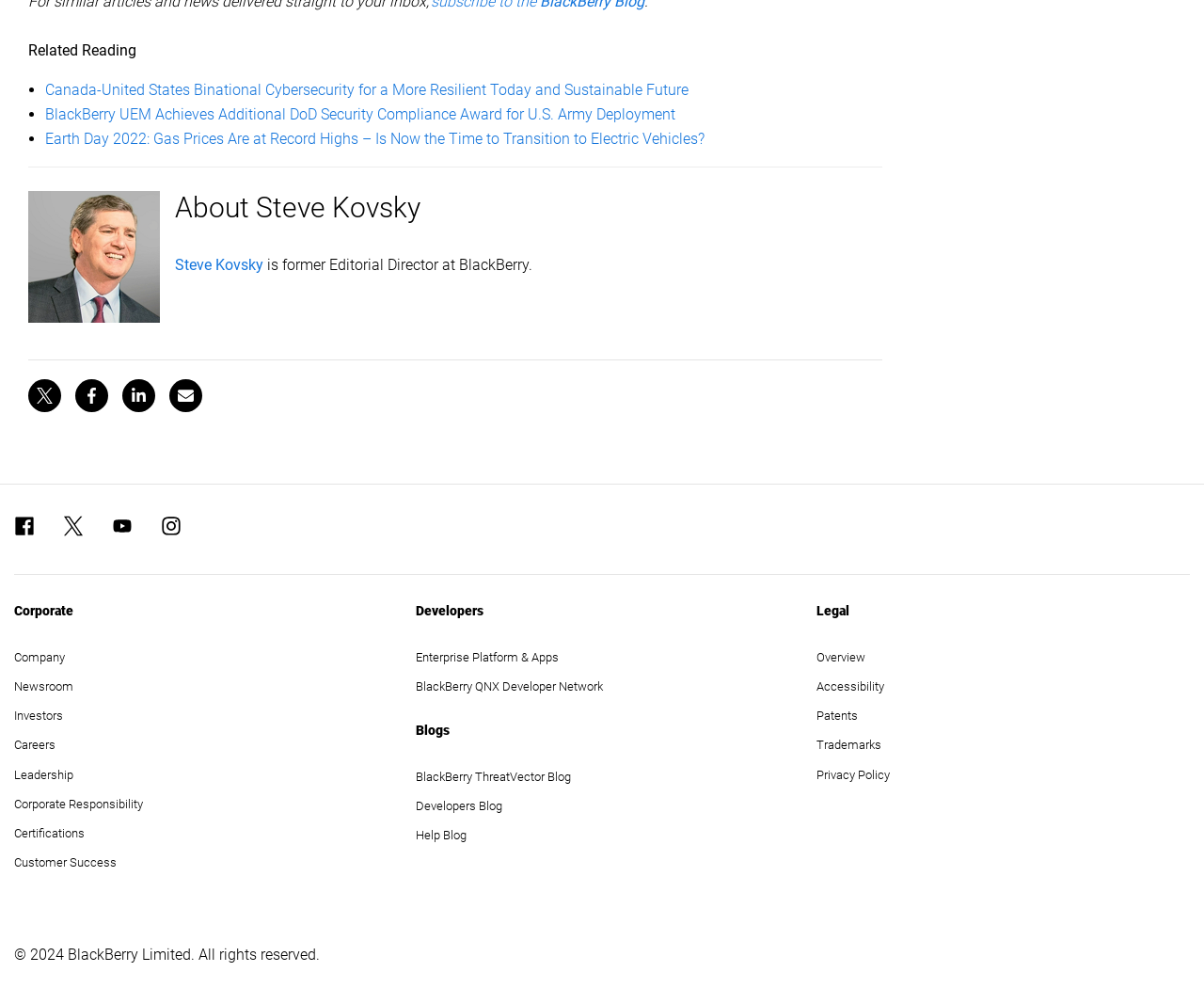Find the bounding box coordinates for the HTML element described as: "Blogs". The coordinates should consist of four float values between 0 and 1, i.e., [left, top, right, bottom].

[0.345, 0.732, 0.655, 0.748]